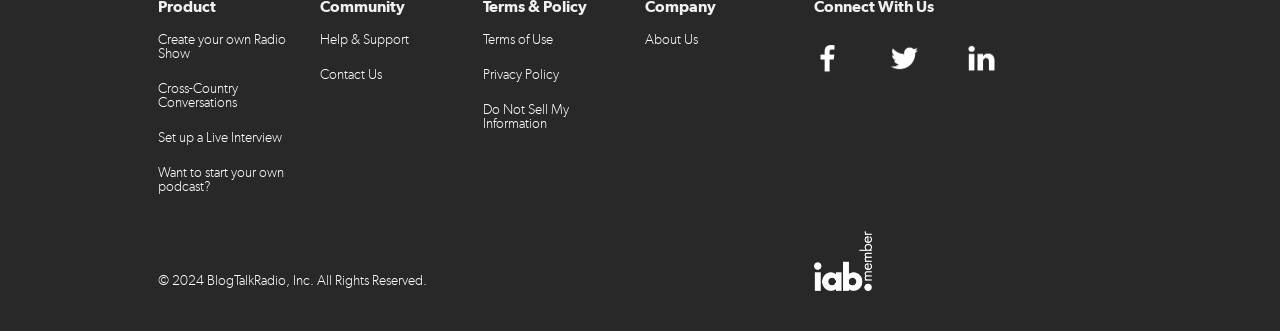Refer to the image and provide an in-depth answer to the question: 
What is the name of the organization mentioned in the copyright notice?

The copyright notice at the bottom of the webpage mentions 'BlogTalkRadio, Inc.' as the organization that owns the rights to the website's content.